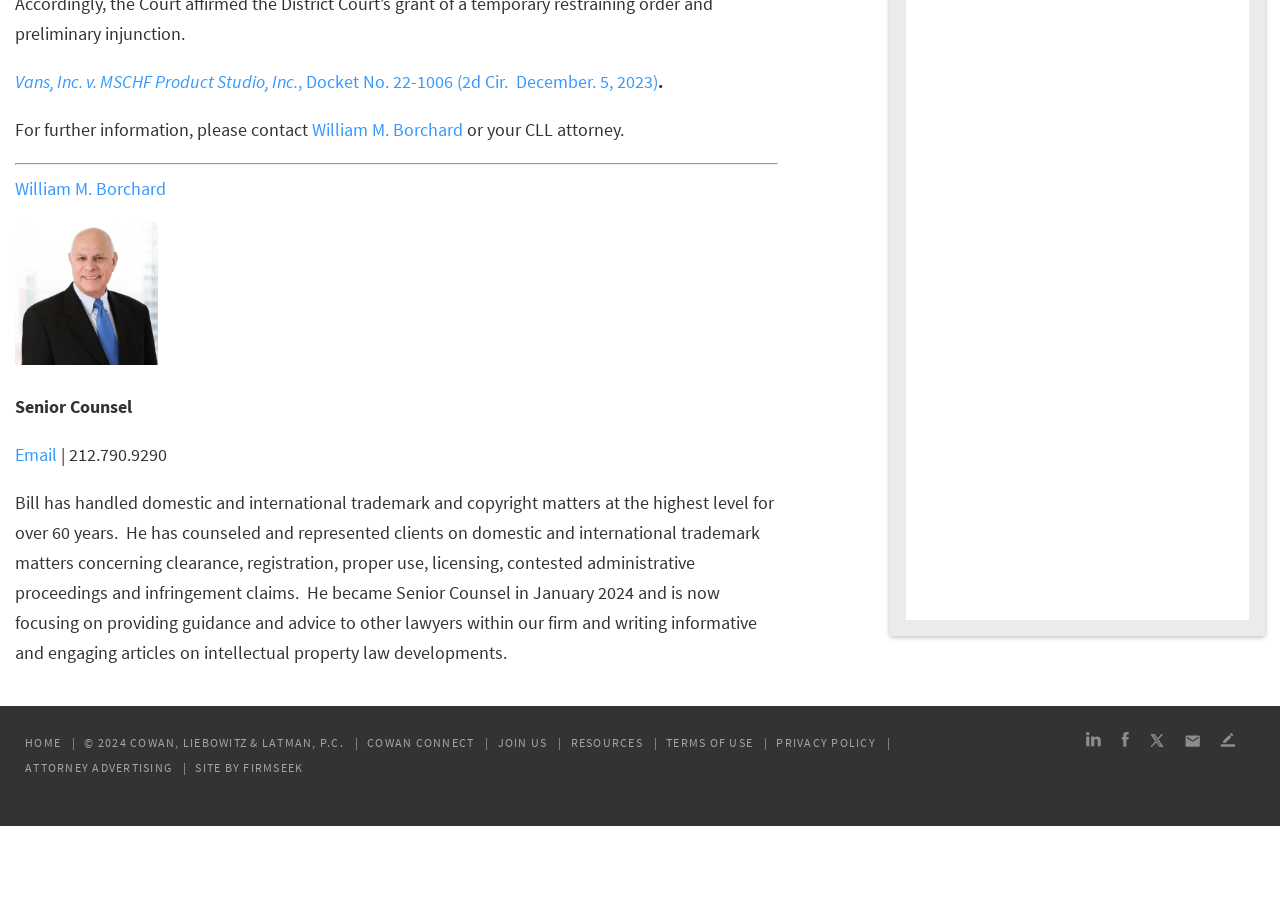Show the bounding box coordinates of the element that should be clicked to complete the task: "Contact William M. Borchard".

[0.244, 0.129, 0.362, 0.155]